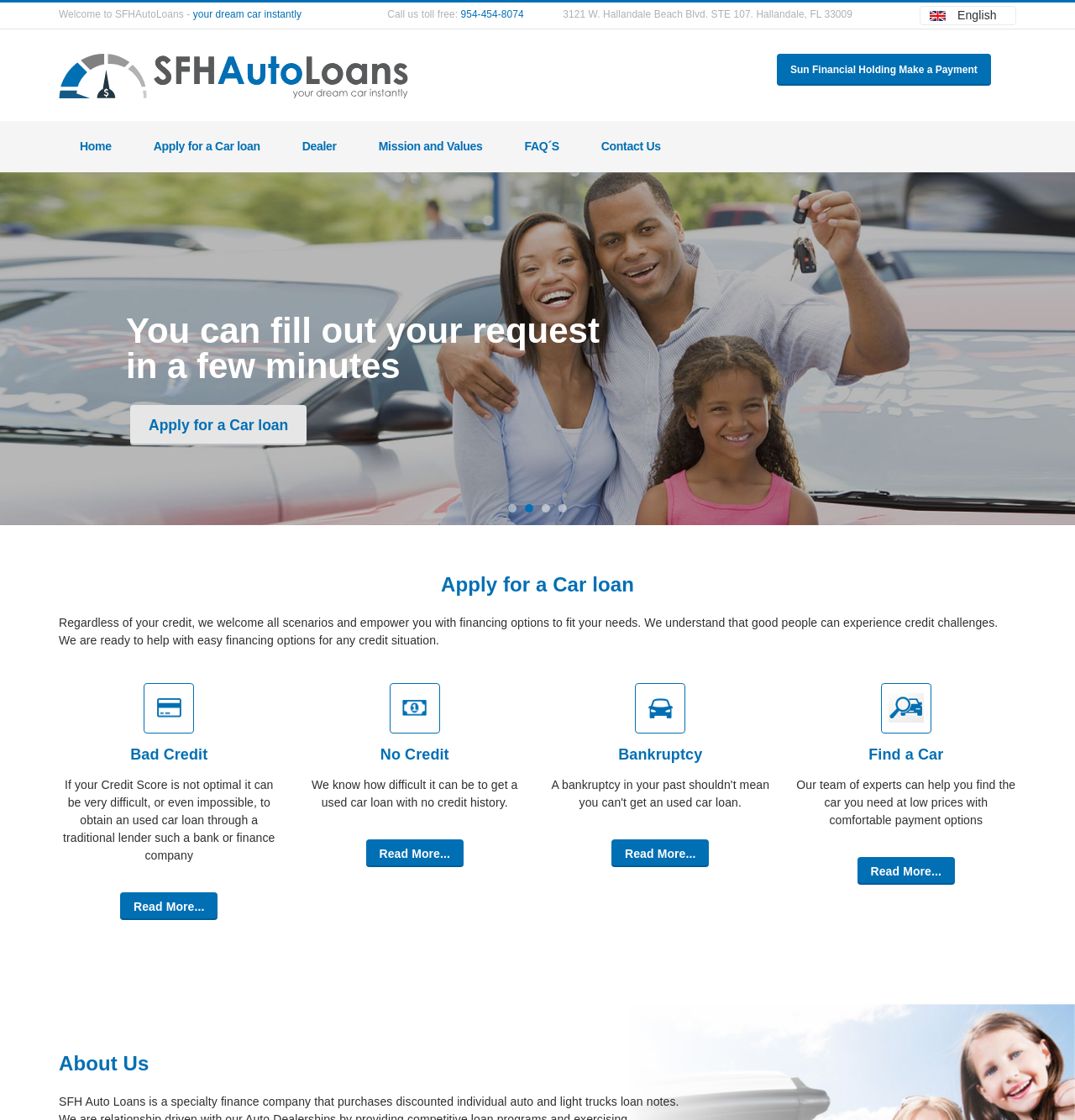What can you do on the webpage?
Please answer the question with a detailed response using the information from the screenshot.

I found that you can apply for a car loan on the webpage by looking at the buttons and links, which include 'Apply for a Car loan' and 'Take A Tour'.